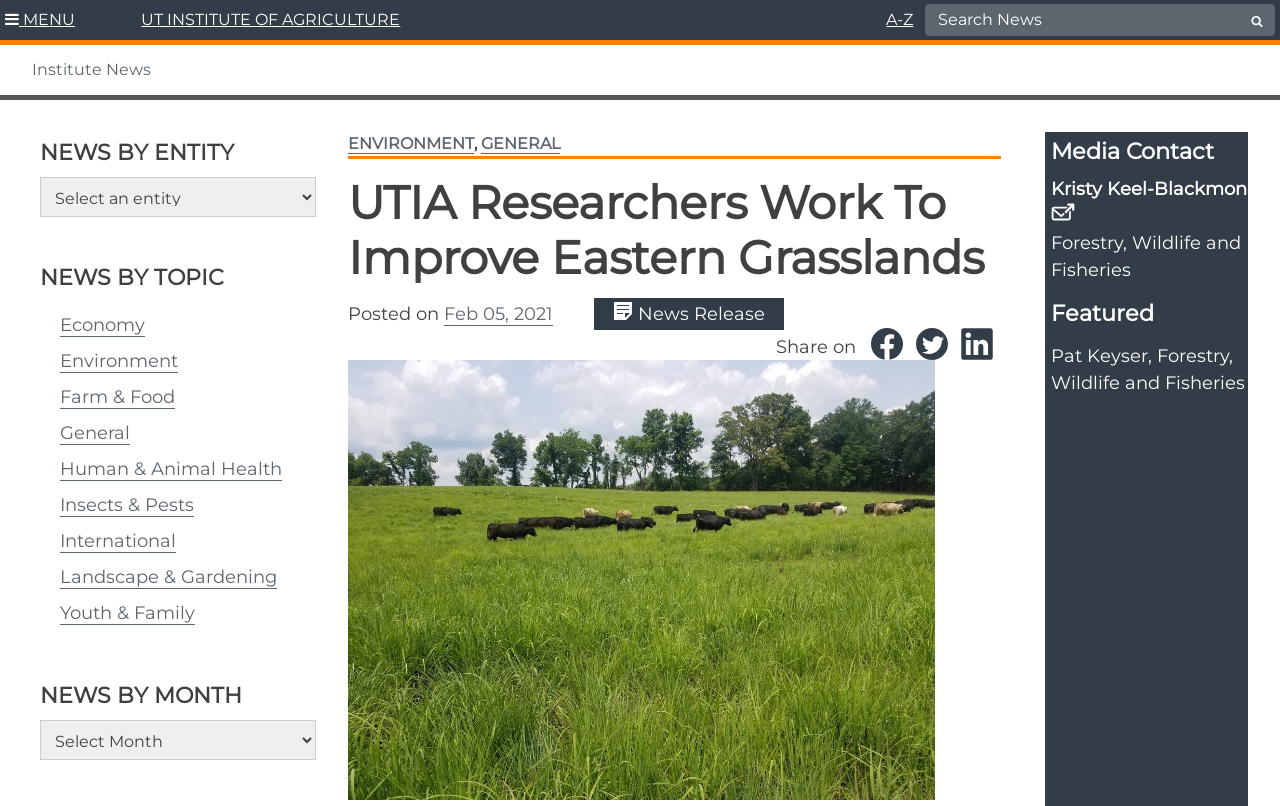Identify the bounding box coordinates of the HTML element based on this description: "Farm & Food".

[0.047, 0.479, 0.137, 0.507]